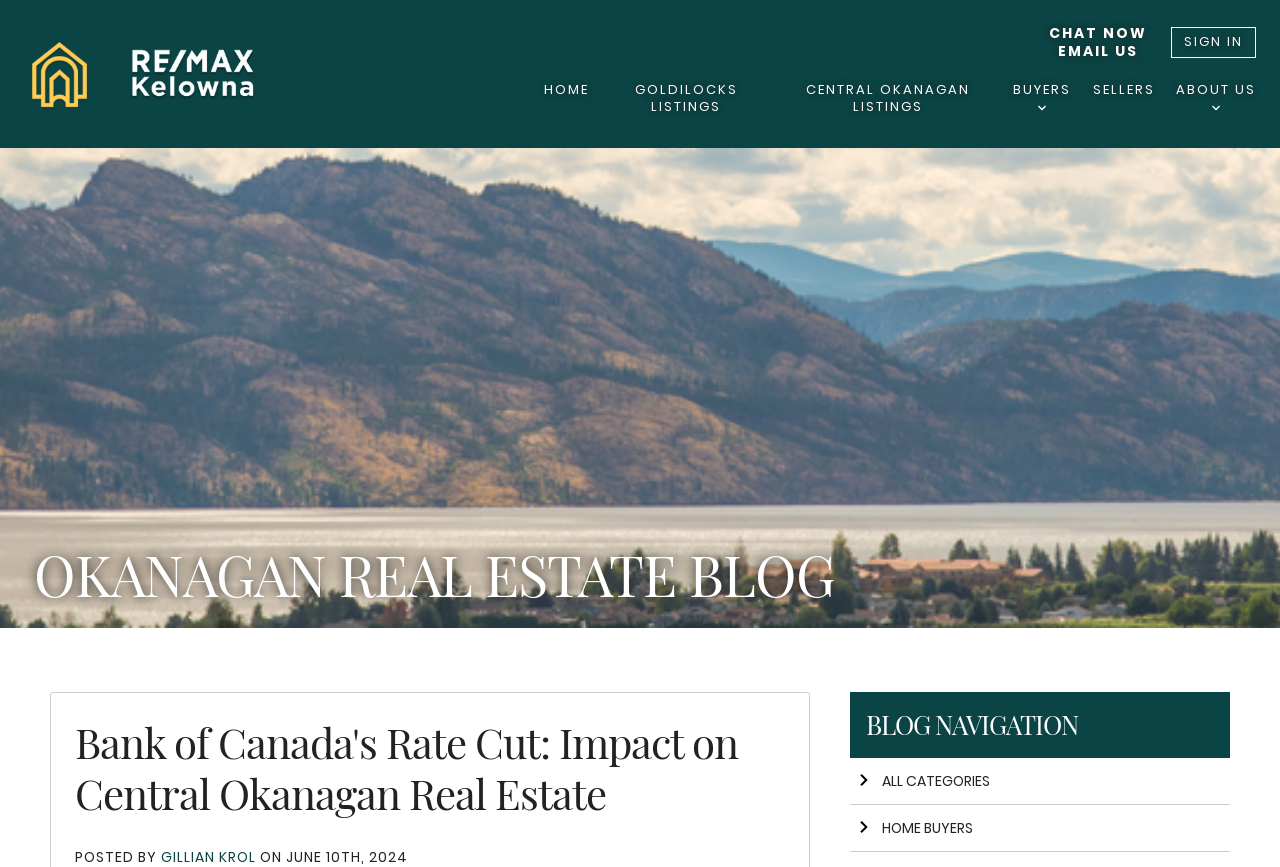Using the provided description Central Okanagan Listings, find the bounding box coordinates for the UI element. Provide the coordinates in (top-left x, top-left y, bottom-right x, bottom-right y) format, ensuring all values are between 0 and 1.

[0.612, 0.086, 0.775, 0.143]